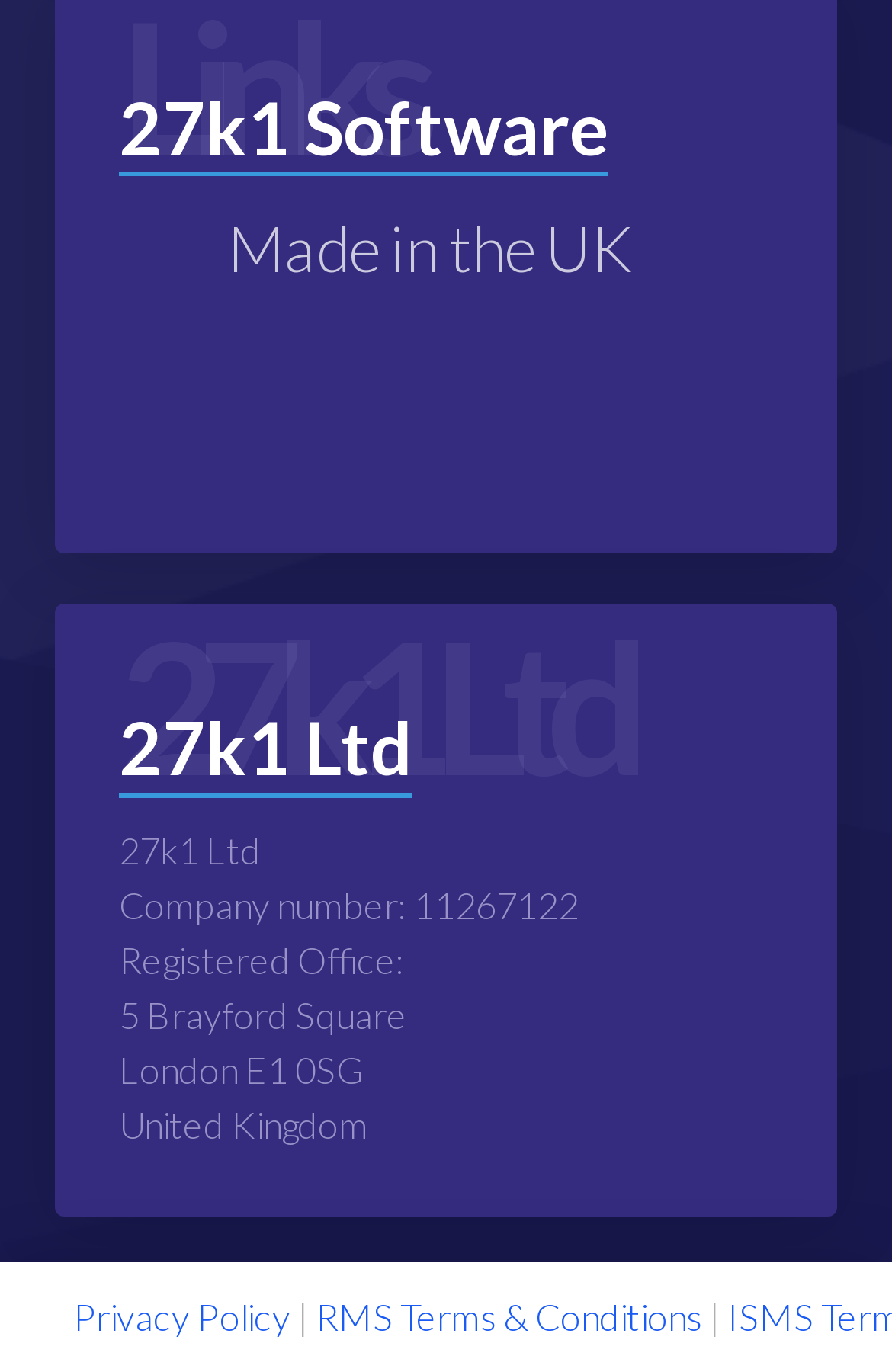Identify the bounding box coordinates for the UI element described as follows: RMS Terms & Conditions. Use the format (top-left x, top-left y, bottom-right x, bottom-right y) and ensure all values are floating point numbers between 0 and 1.

[0.354, 0.942, 0.787, 0.974]